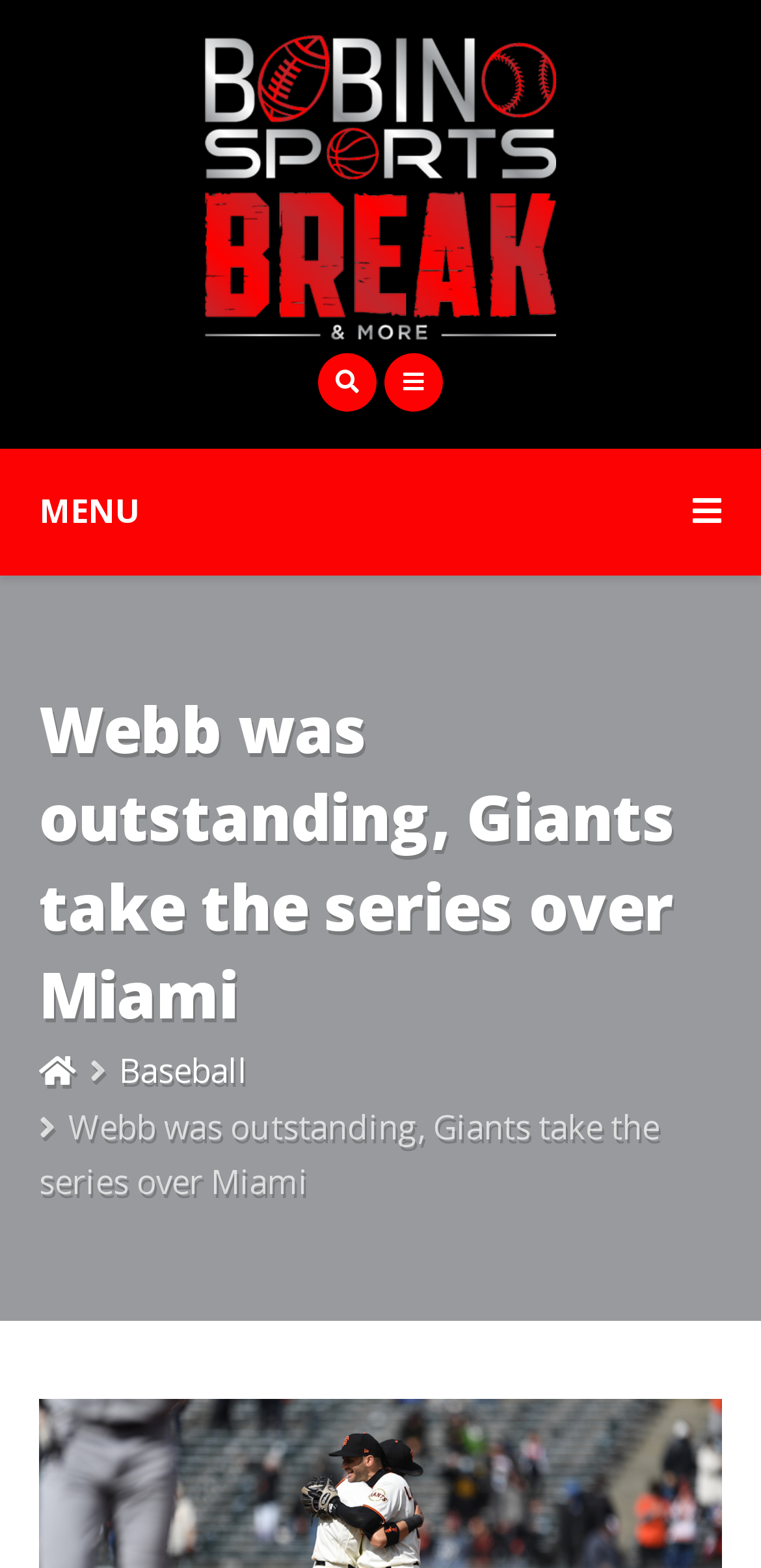Your task is to extract the text of the main heading from the webpage.

Webb was outstanding, Giants take the series over Miami